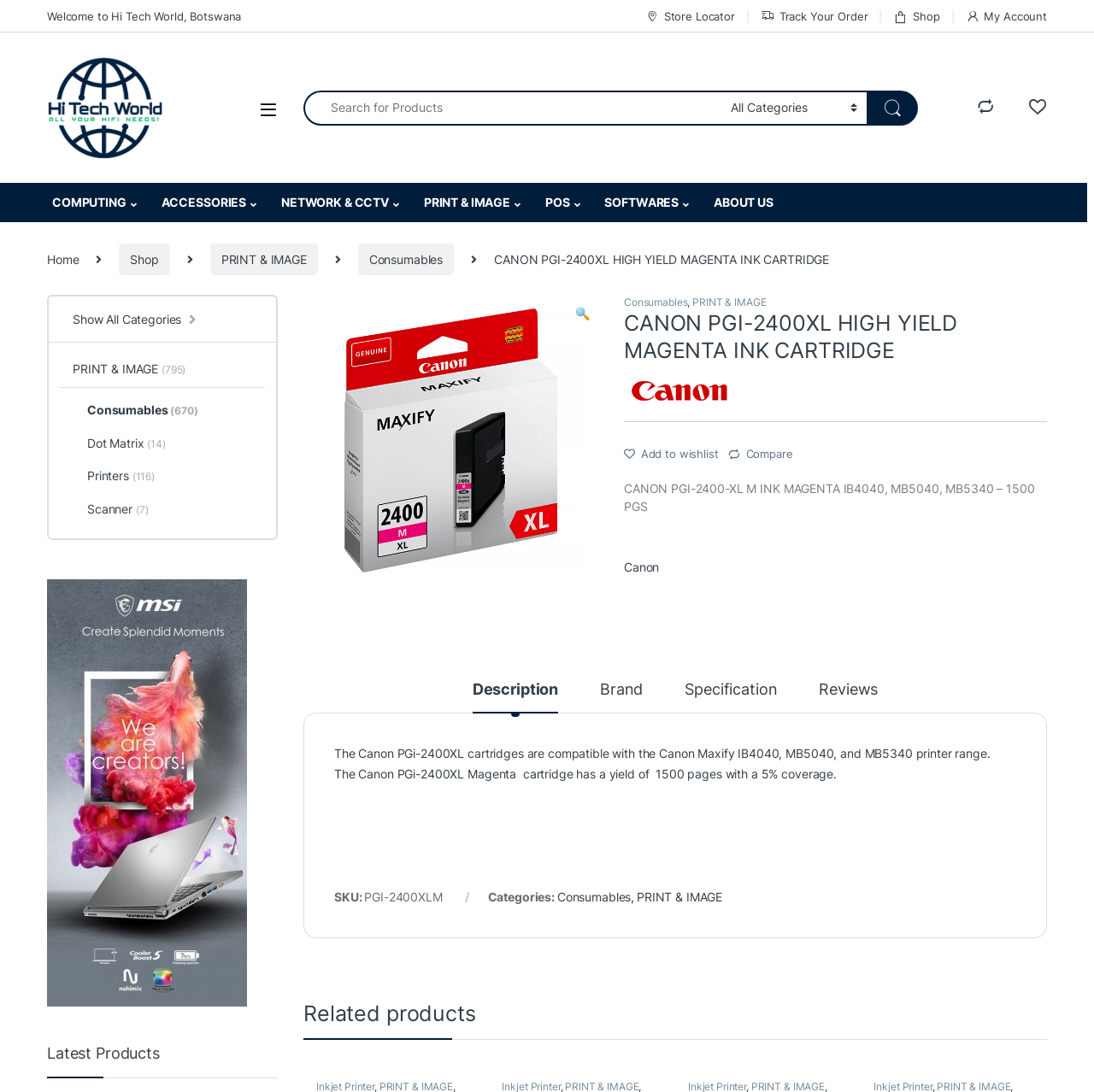What is the main heading displayed on the webpage? Please provide the text.

CANON PGI-2400XL HIGH YIELD MAGENTA INK CARTRIDGE